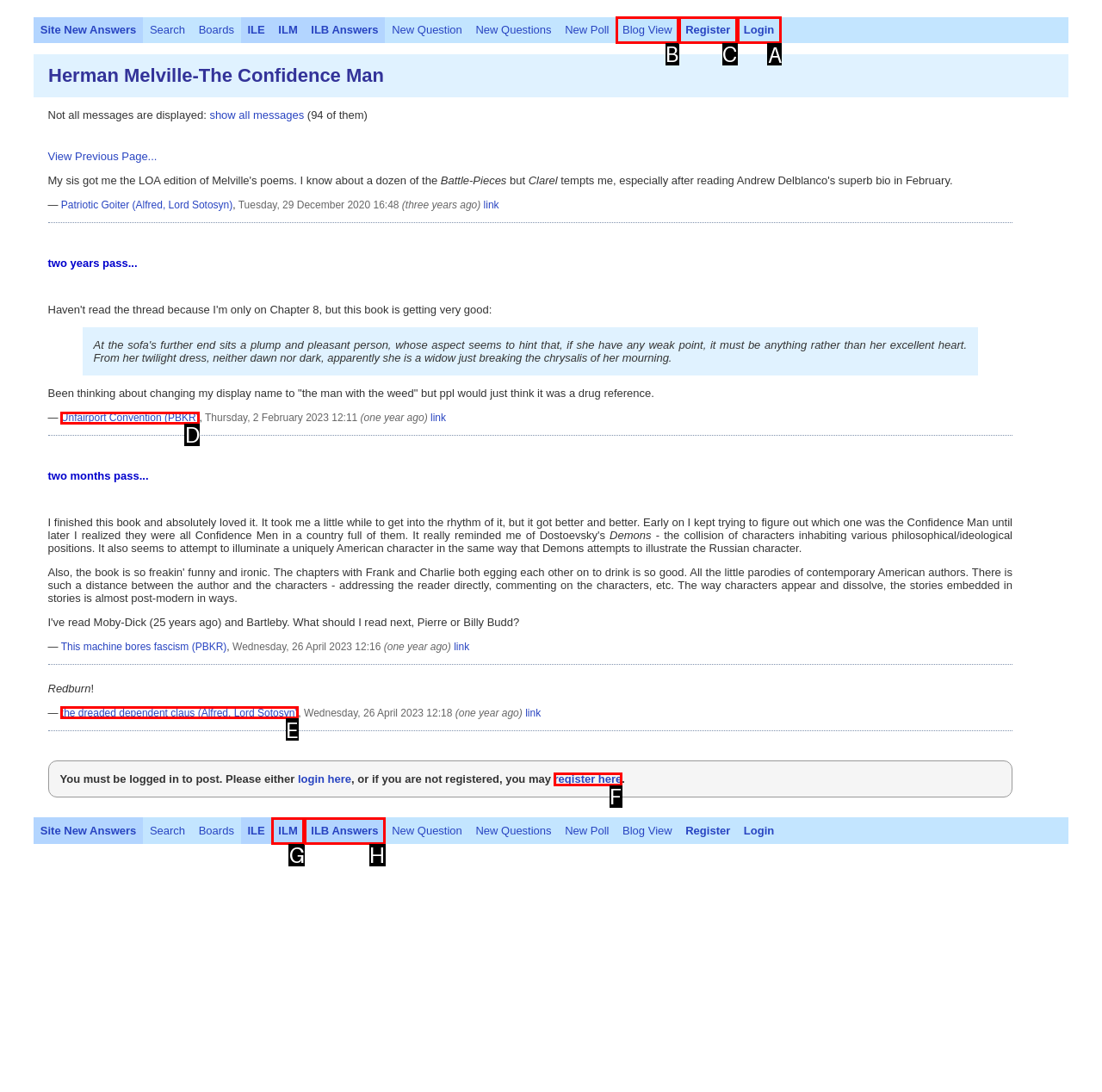Tell me which option I should click to complete the following task: Login Answer with the option's letter from the given choices directly.

A